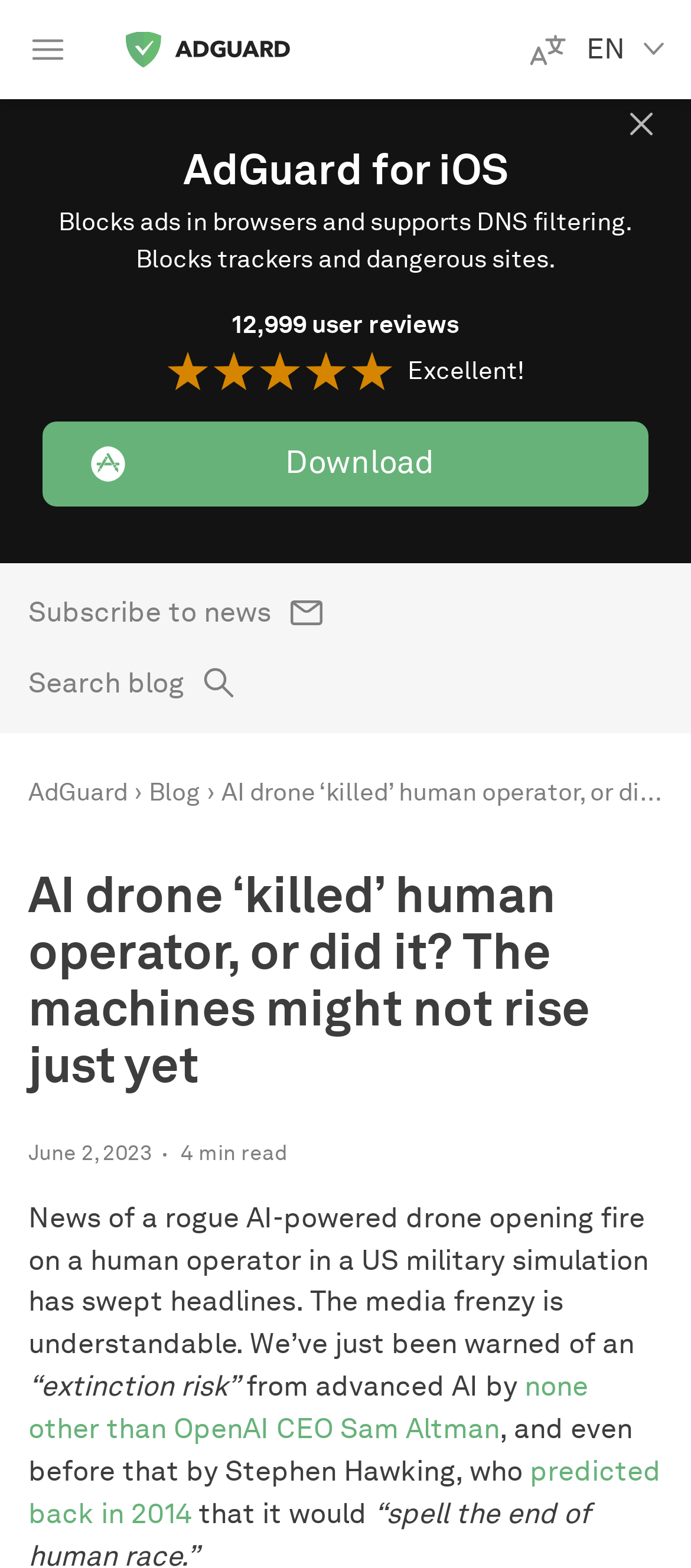What is the estimated reading time of the article?
Could you please answer the question thoroughly and with as much detail as possible?

I found the estimated reading time by looking at the section that describes the article, which includes the estimated reading time of '4 min'.